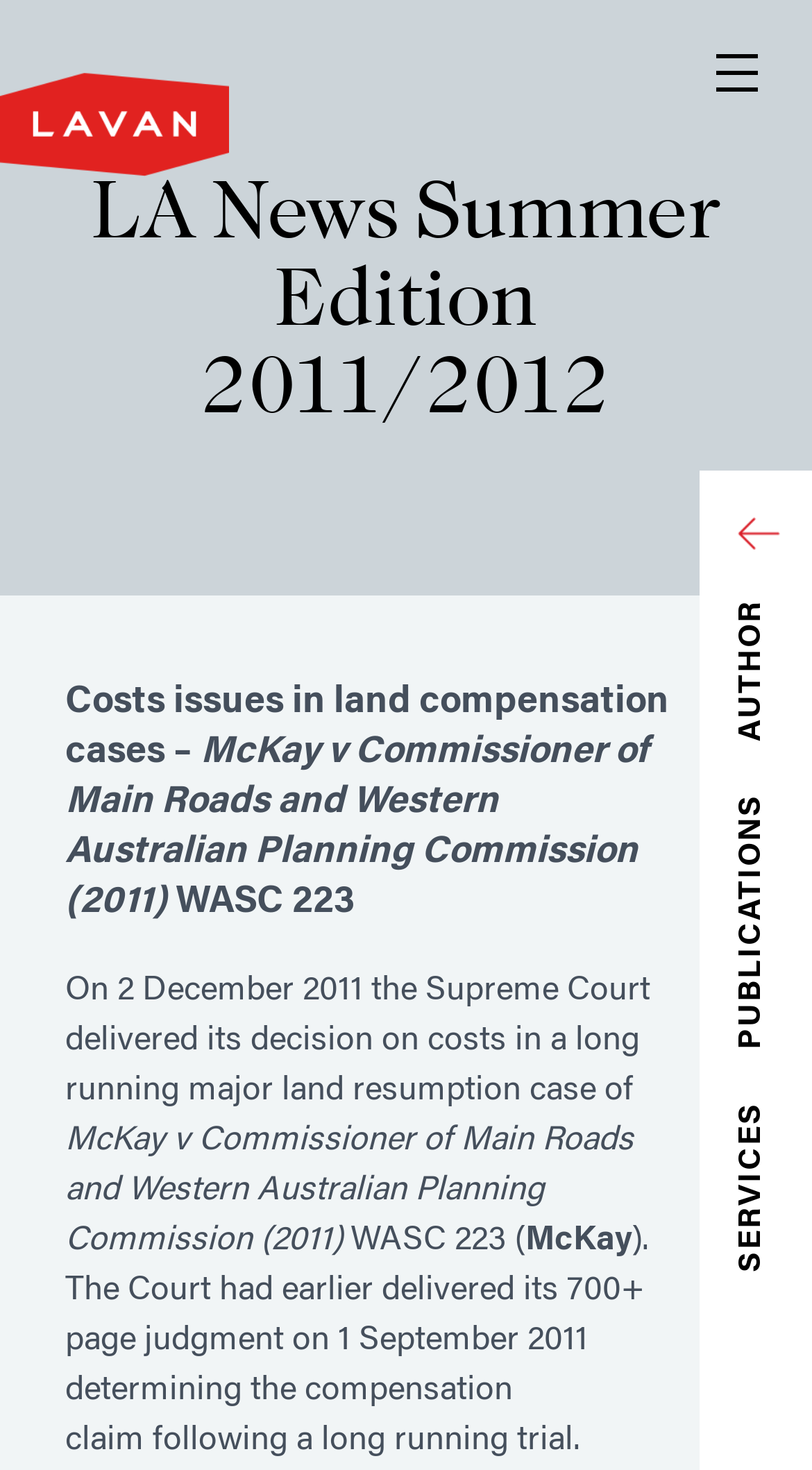Provide the bounding box coordinates for the UI element that is described as: "parent_node: SERVICES PUBLICATIONS AUTHOR".

[0.908, 0.351, 1.0, 0.374]